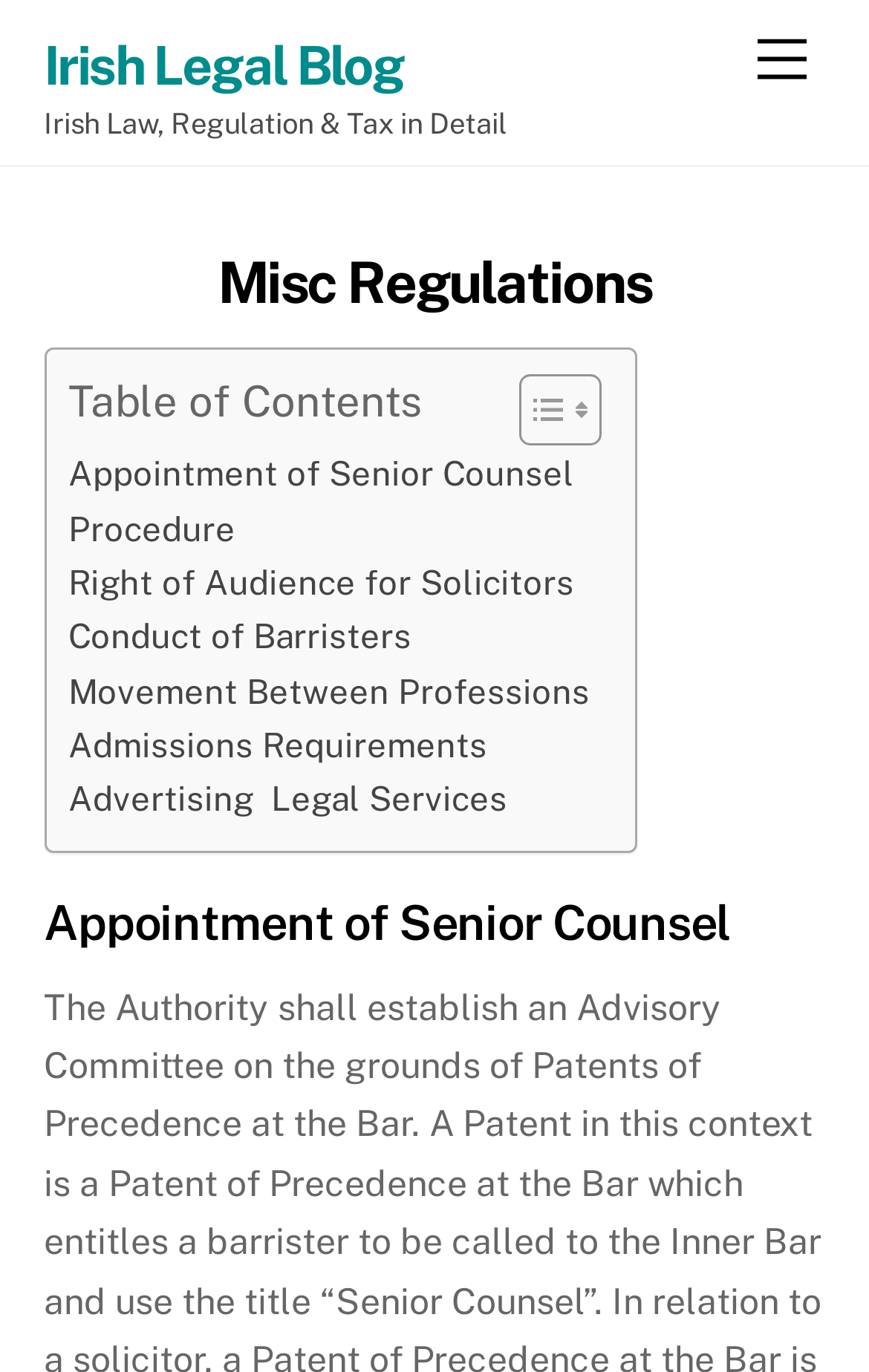Can you show the bounding box coordinates of the region to click on to complete the task described in the instruction: "Learn about 'Procedure'"?

[0.078, 0.366, 0.271, 0.406]